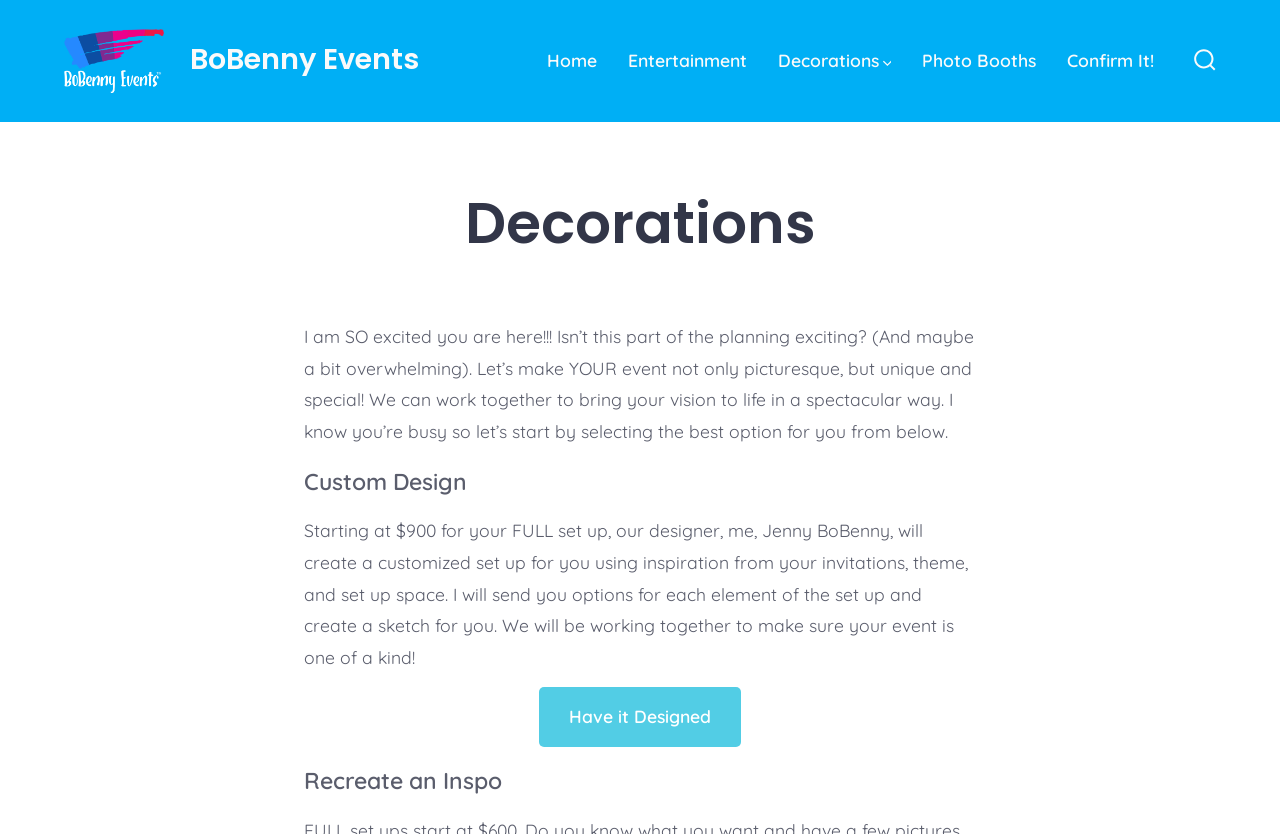What is the minimum price for the full set up mentioned on the webpage?
Using the screenshot, give a one-word or short phrase answer.

$900